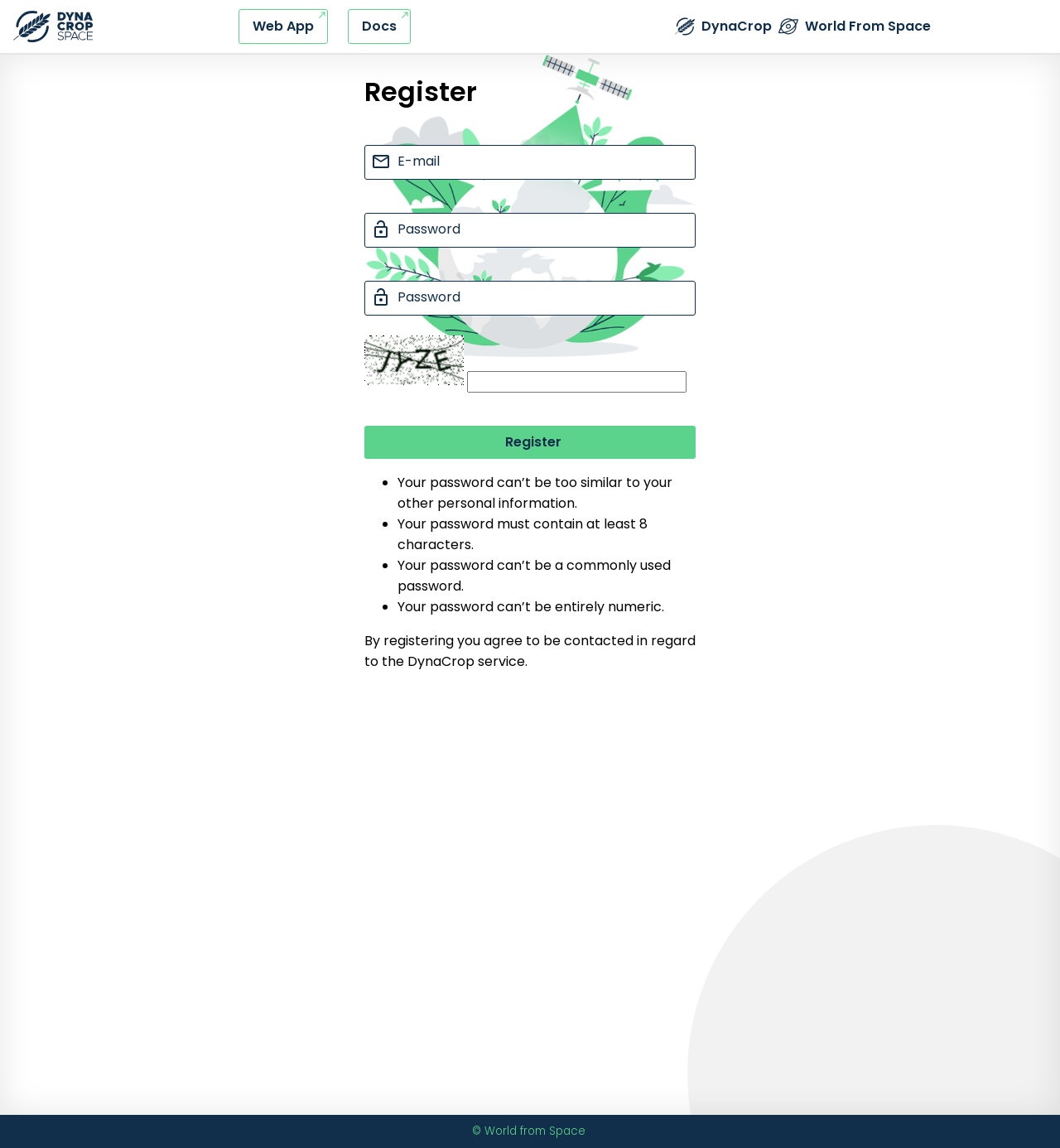Generate a thorough caption that explains the contents of the webpage.

The webpage is about DynaCrop API, with a prominent logo image at the top left corner. Below the logo, there are three links: "Refresh this page", "External link - DynaCrop - Web application", and "External link - DynaCrop - Documentation". The "Web App" and "Docs" texts are adjacent to their respective links.

On the right side of the page, there is another link "External link - DynaCrop - Product page" and a link to "The World from Space company" with the company name "World From Space" displayed next to it.

The main content of the page is a registration form, which is divided into several sections. At the top, there is a heading "Register". Below the heading, there are three input fields for email, password, and password confirmation, each with a label and a required indicator. 

To the right of the password confirmation field, there is a captcha image. Below the captcha, there is another input field and a submit button labeled "Register". 

The page also displays a list of password requirements, including that the password cannot be too similar to other personal information, must contain at least 8 characters, cannot be a commonly used password, and cannot be entirely numeric. 

At the bottom of the page, there is a statement about agreeing to be contacted regarding the DynaCrop service upon registration. Finally, the page has a copyright notice at the very bottom, stating "© World from Space".